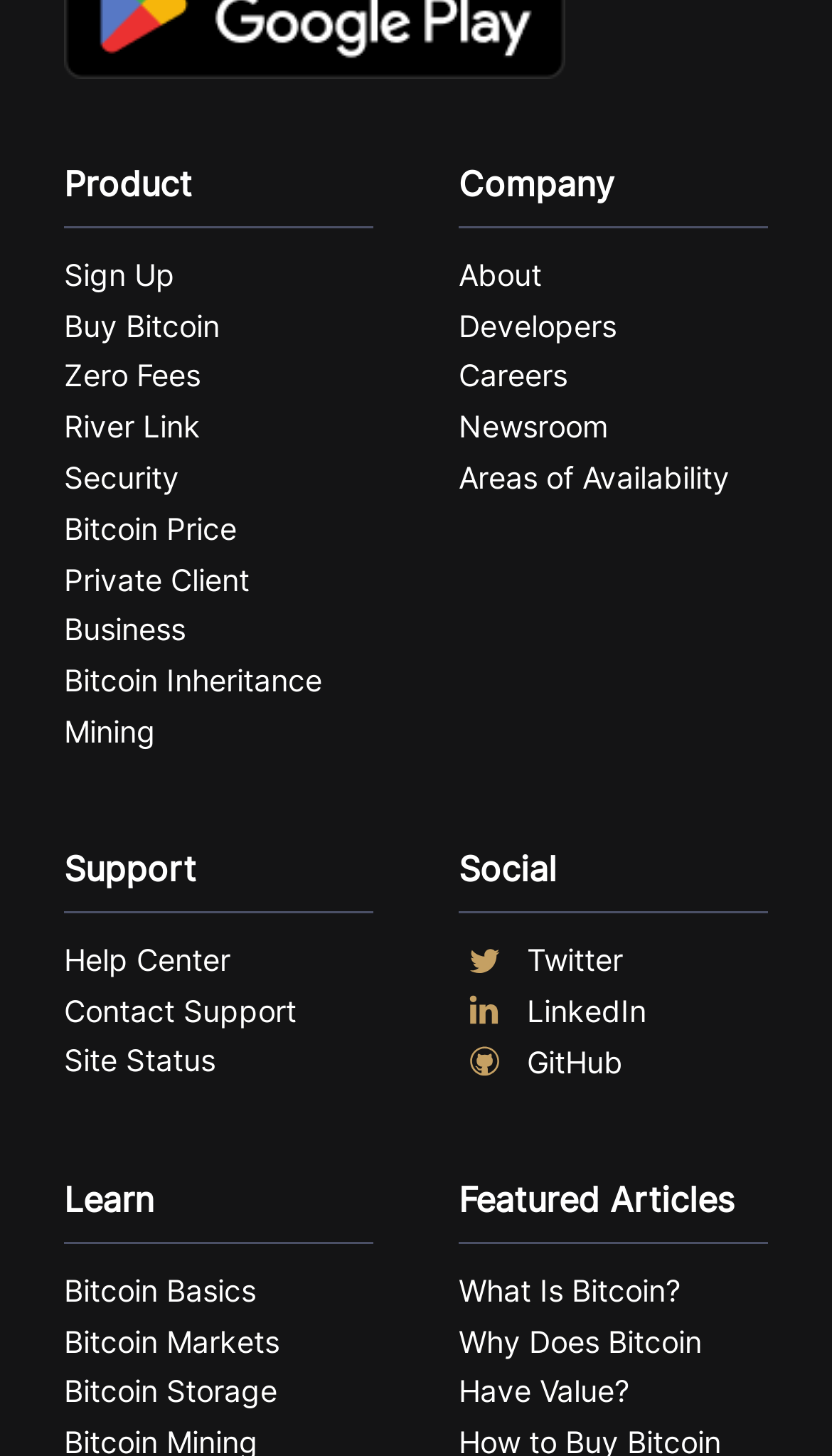Determine the bounding box coordinates of the clickable element necessary to fulfill the instruction: "Request a quote". Provide the coordinates as four float numbers within the 0 to 1 range, i.e., [left, top, right, bottom].

None